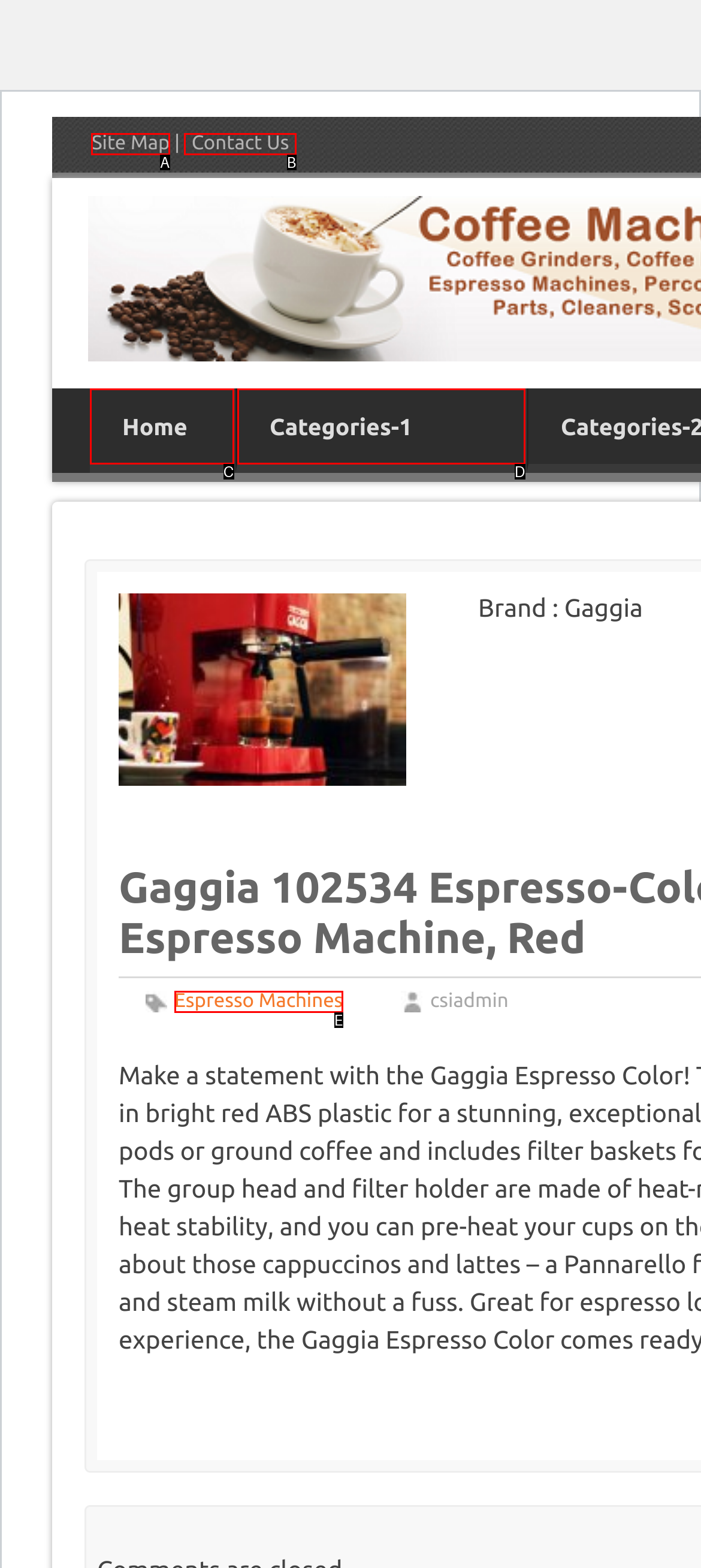Choose the option that aligns with the description: Contact Us
Respond with the letter of the chosen option directly.

B